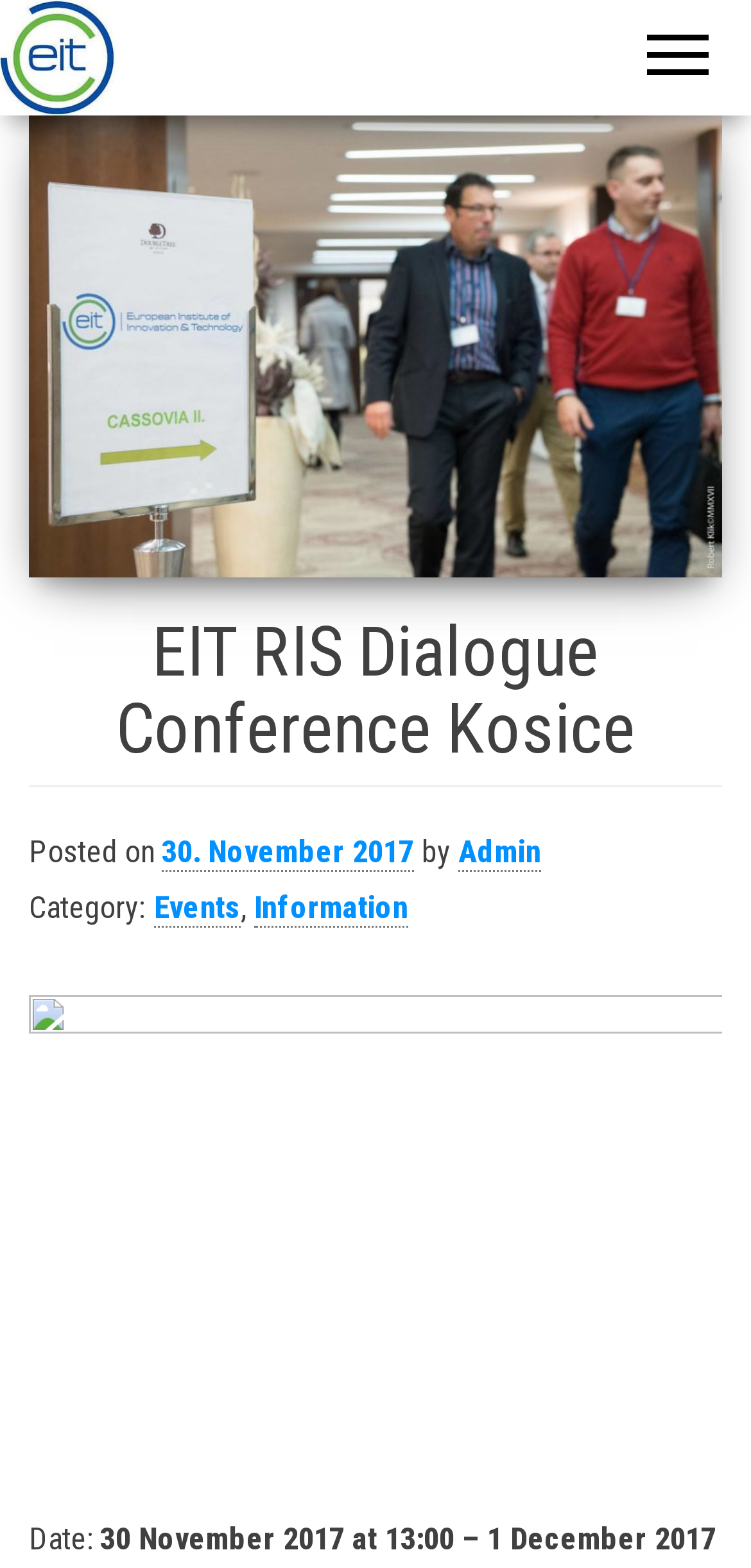For the given element description EIT RawMaterials RIS Hub Slovakia, determine the bounding box coordinates of the UI element. The coordinates should follow the format (top-left x, top-left y, bottom-right x, bottom-right y) and be within the range of 0 to 1.

[0.218, 0.007, 0.521, 0.141]